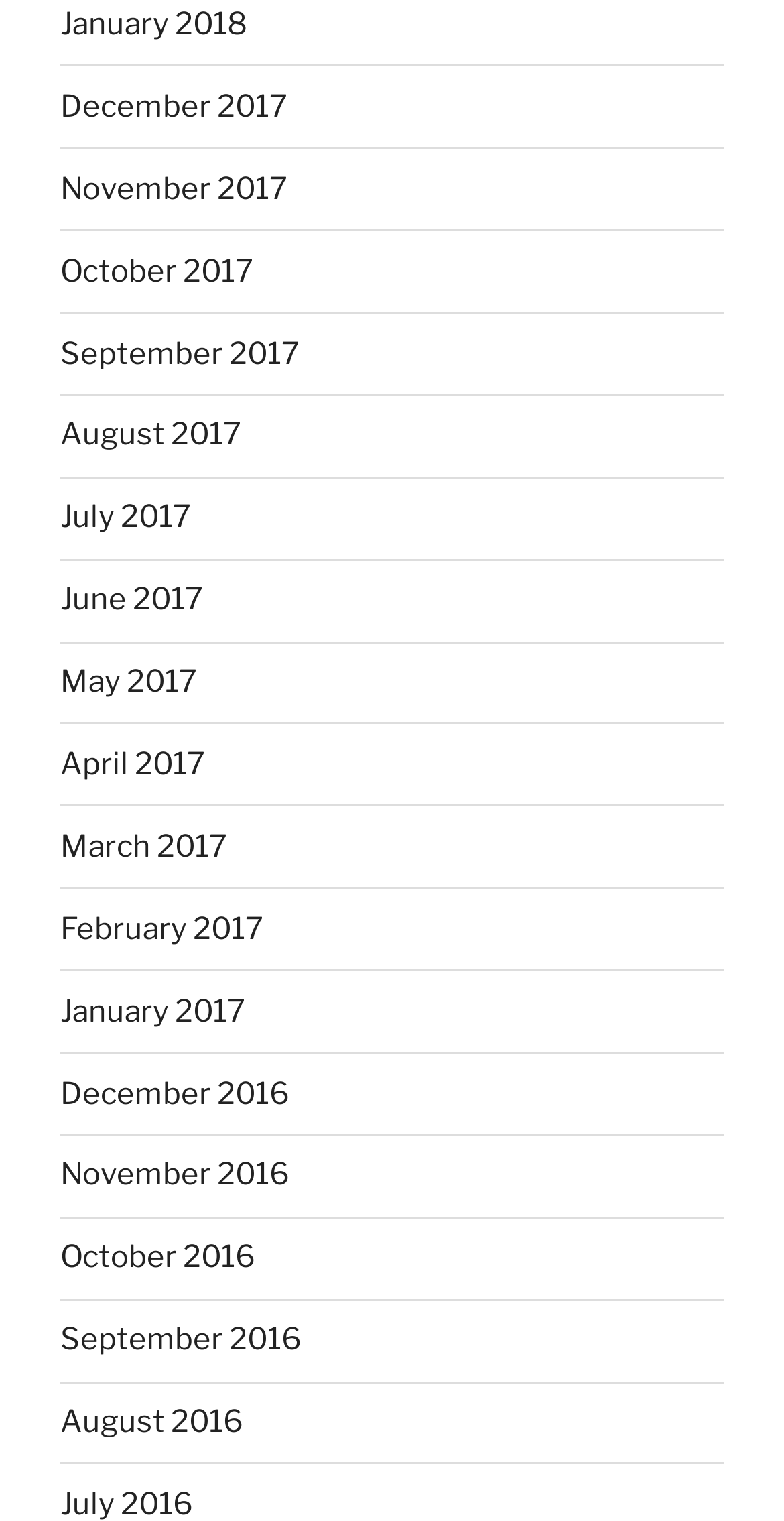What is the latest month listed?
Answer the question with a thorough and detailed explanation.

I looked at the list of links and found that the first link is 'January 2018', which is the latest month listed.